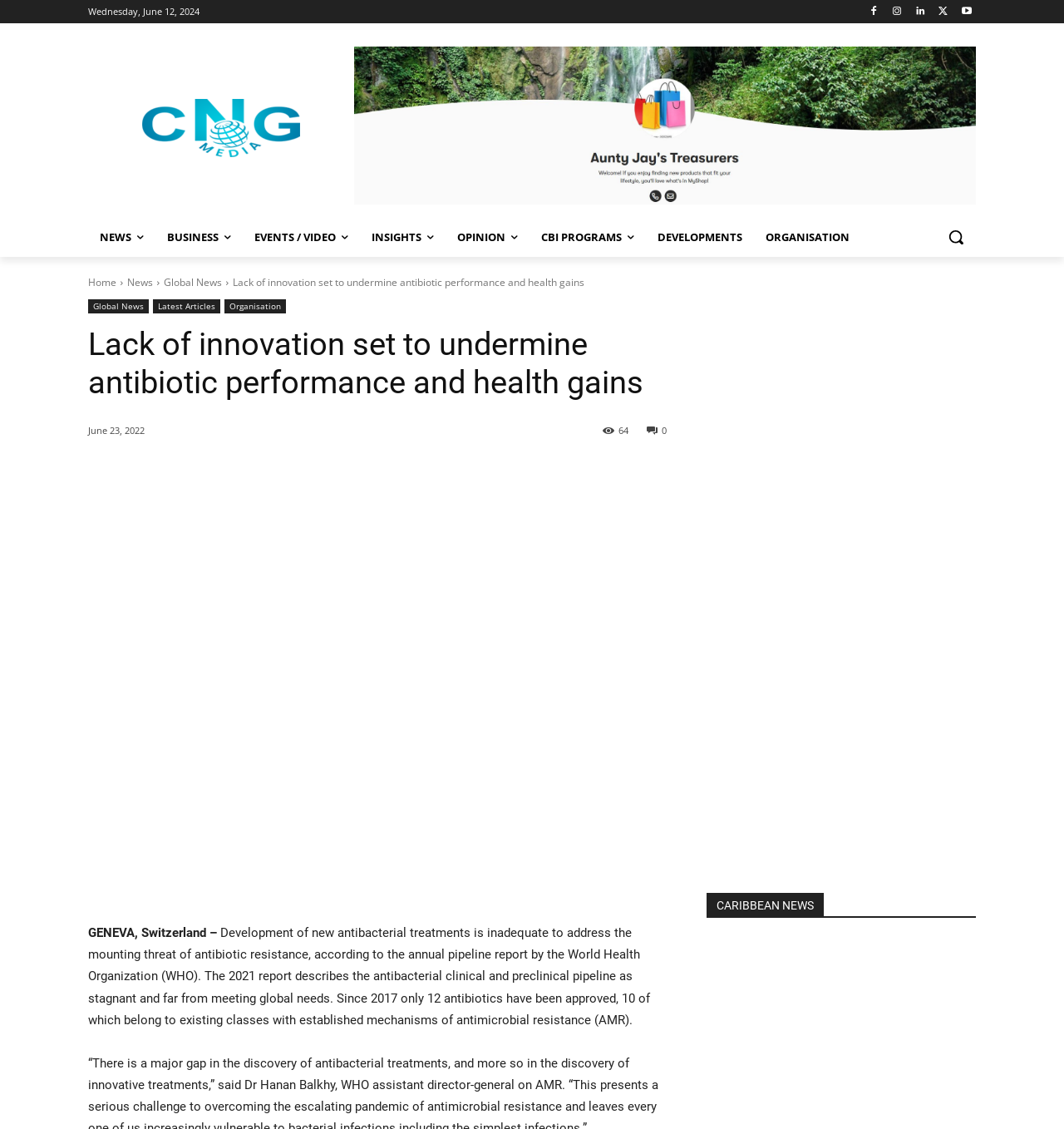Bounding box coordinates are specified in the format (top-left x, top-left y, bottom-right x, bottom-right y). All values are floating point numbers bounded between 0 and 1. Please provide the bounding box coordinate of the region this sentence describes: Opinion

[0.419, 0.192, 0.498, 0.228]